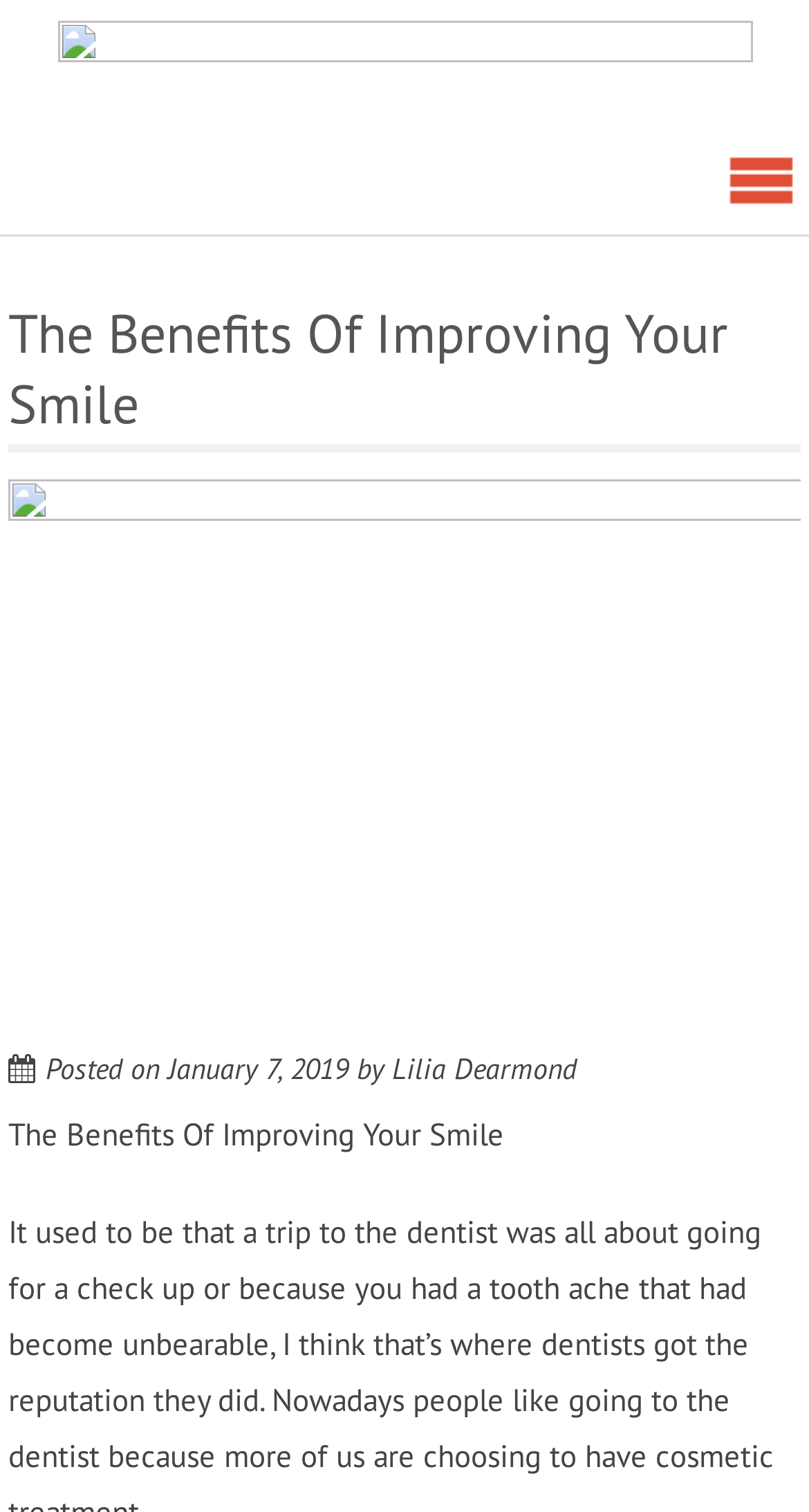Respond with a single word or phrase to the following question:
Is the post written in a formal tone?

Yes